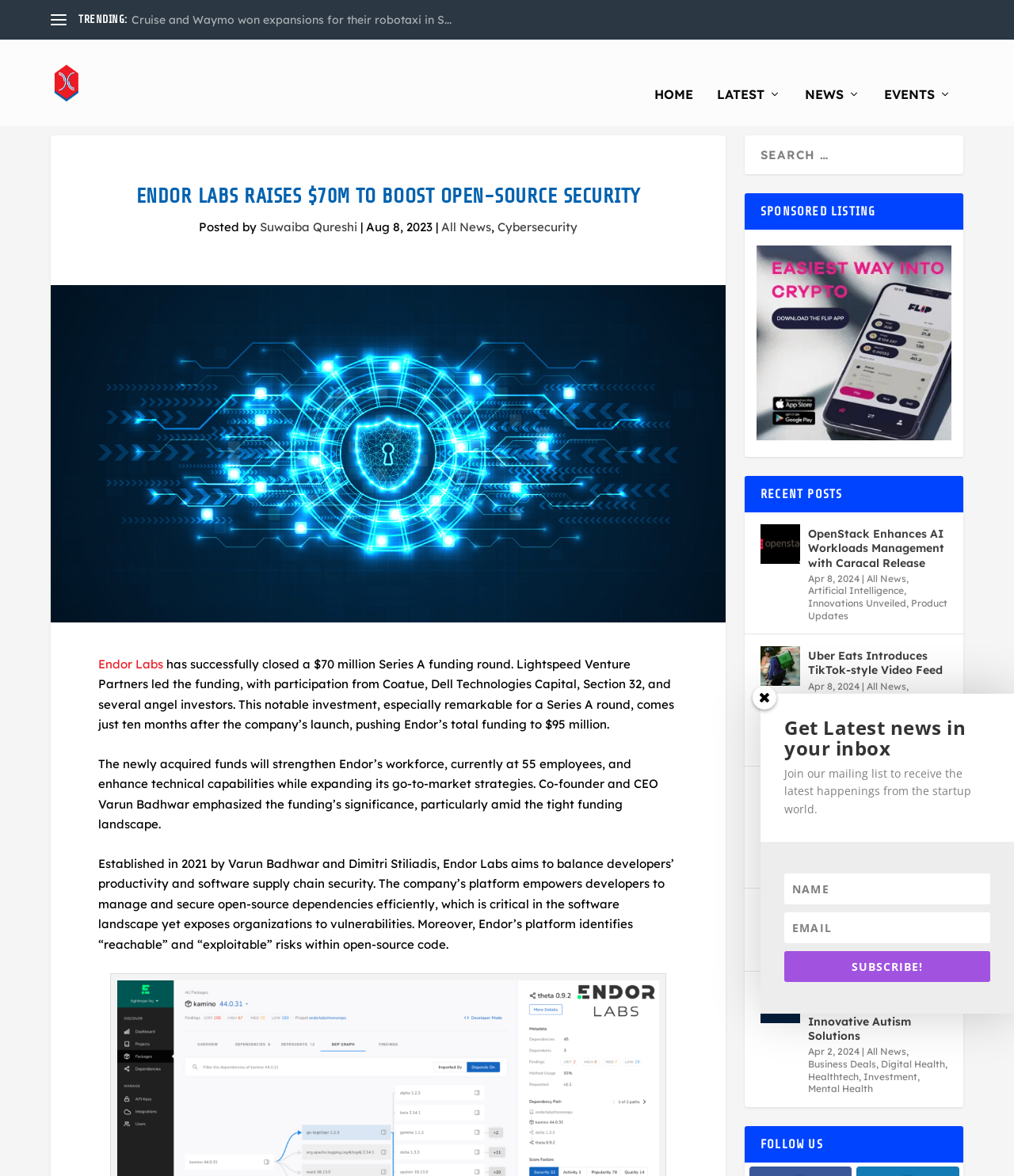What is the name of the funding partner that led the Series A funding round?
Use the information from the image to give a detailed answer to the question.

The answer can be found in the text 'Lightspeed Venture Partners led the funding, with participation from Coatue, Dell Technologies Capital, Section 32, and several angel investors.'